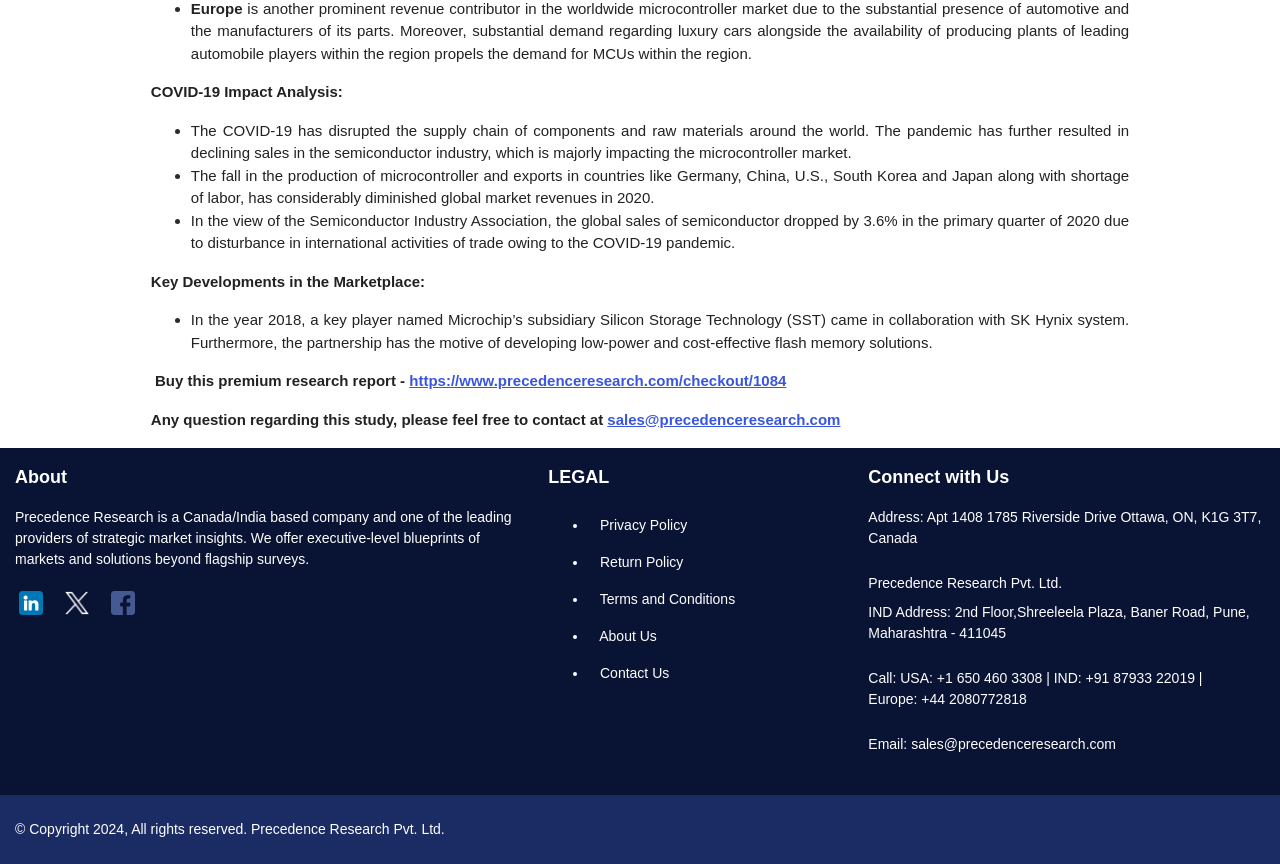Find the bounding box coordinates of the element to click in order to complete this instruction: "Buy this premium research report". The bounding box coordinates must be four float numbers between 0 and 1, denoted as [left, top, right, bottom].

[0.32, 0.431, 0.614, 0.45]